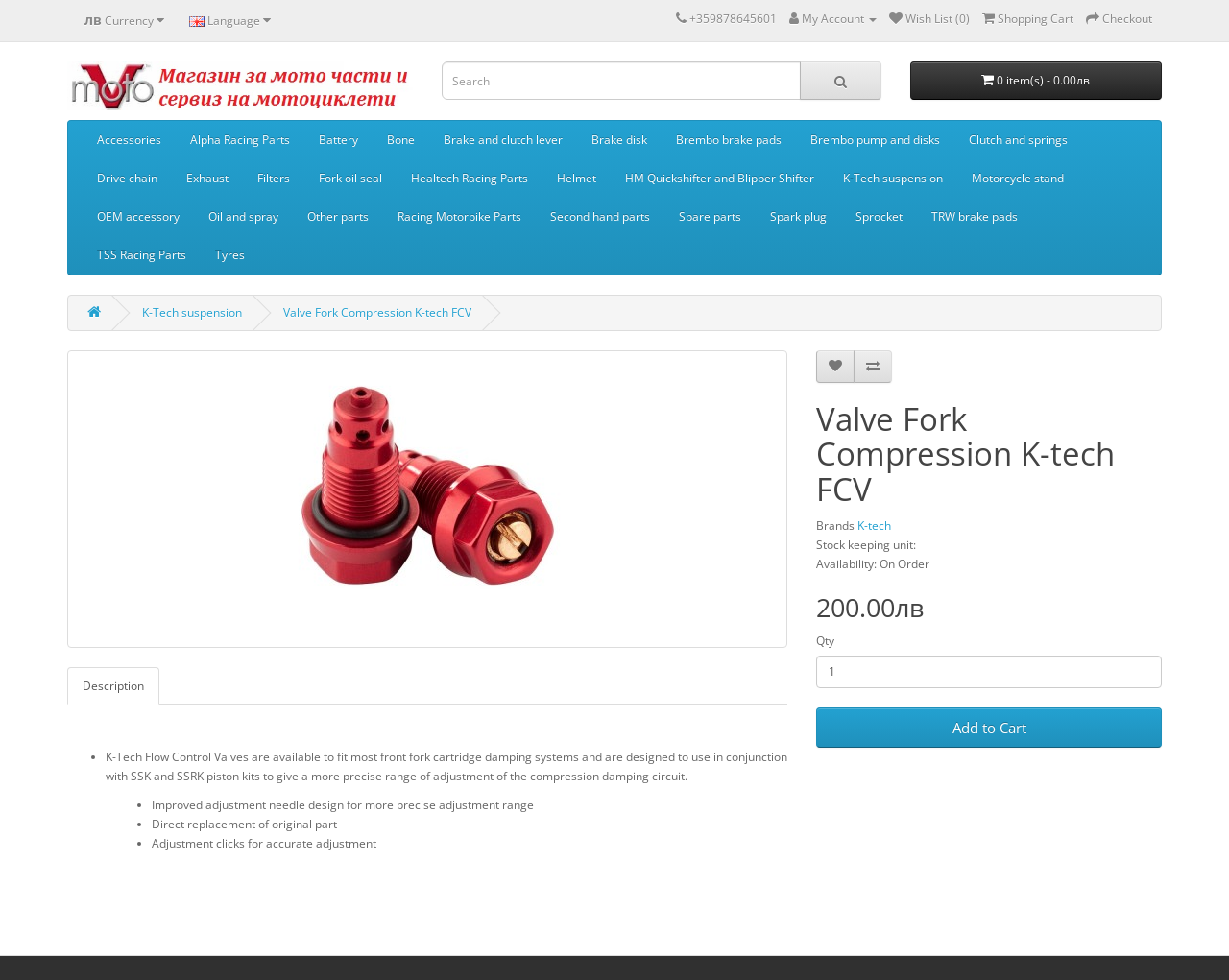Provide the bounding box coordinates of the UI element that matches the description: "Language".

[0.144, 0.004, 0.23, 0.037]